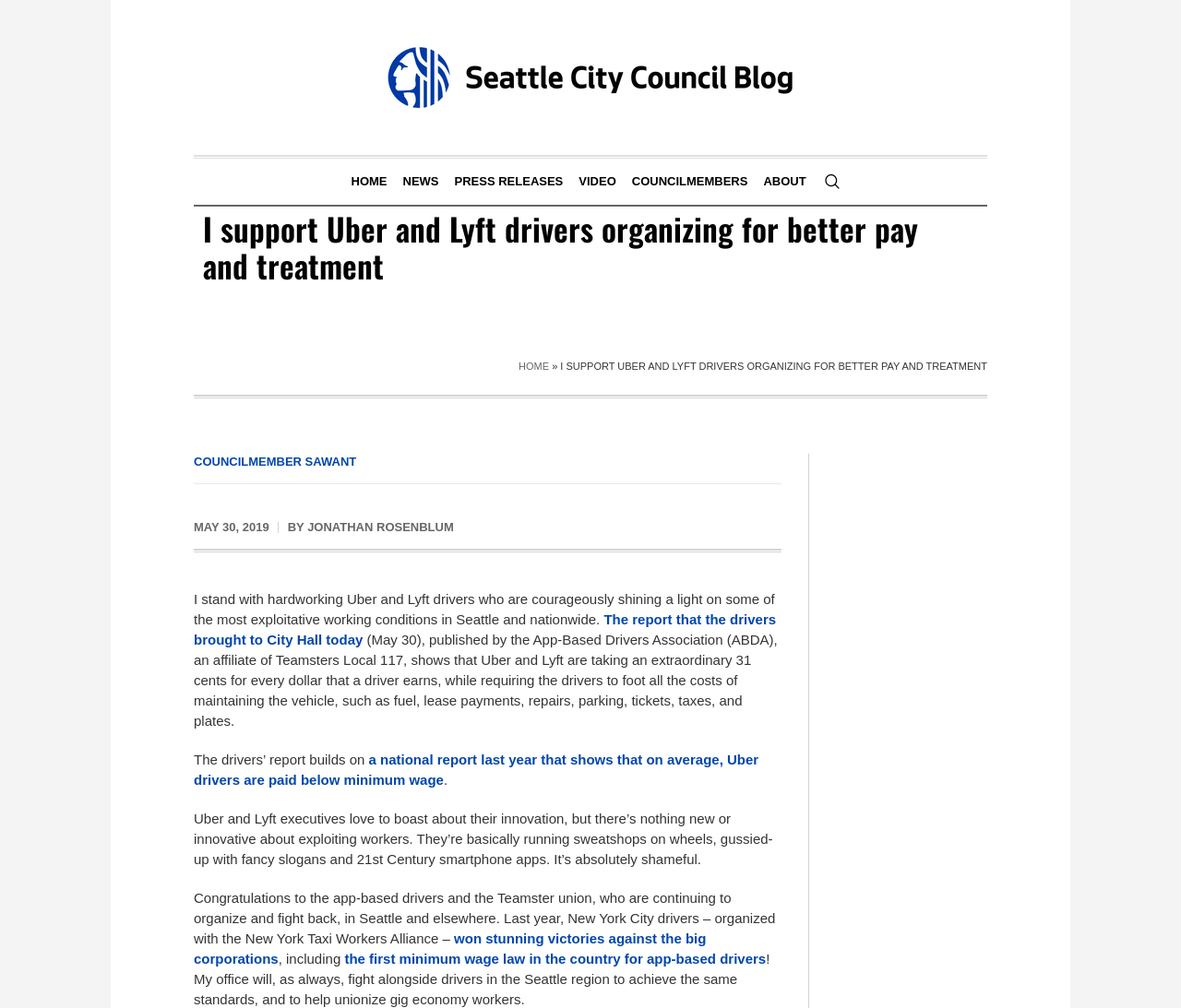What is the name of the blog?
Give a detailed explanation using the information visible in the image.

The name of the blog can be found in the image element at the top of the webpage, which has a bounding box of [0.327, 0.043, 0.673, 0.111]. The text 'Seattle City Council Blog' is contained within this image element.